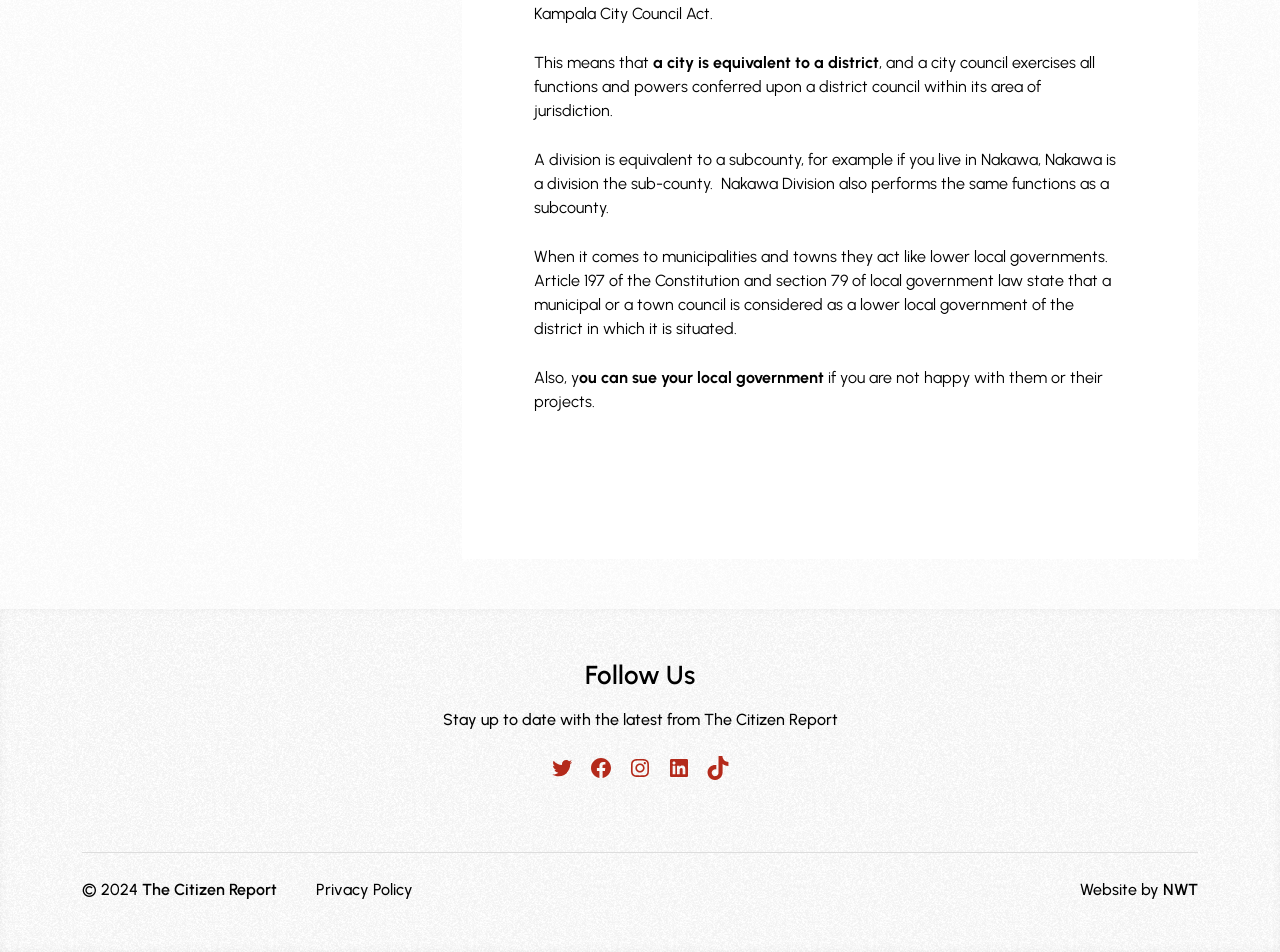Based on the visual content of the image, answer the question thoroughly: What social media platforms can you follow The Citizen Report on?

The footer section of the webpage has a 'Follow Us' heading, which links to The Citizen Report's social media profiles on Twitter, Facebook, Instagram, LinkedIn, and TikTok, allowing users to stay up to date with the latest news and updates.